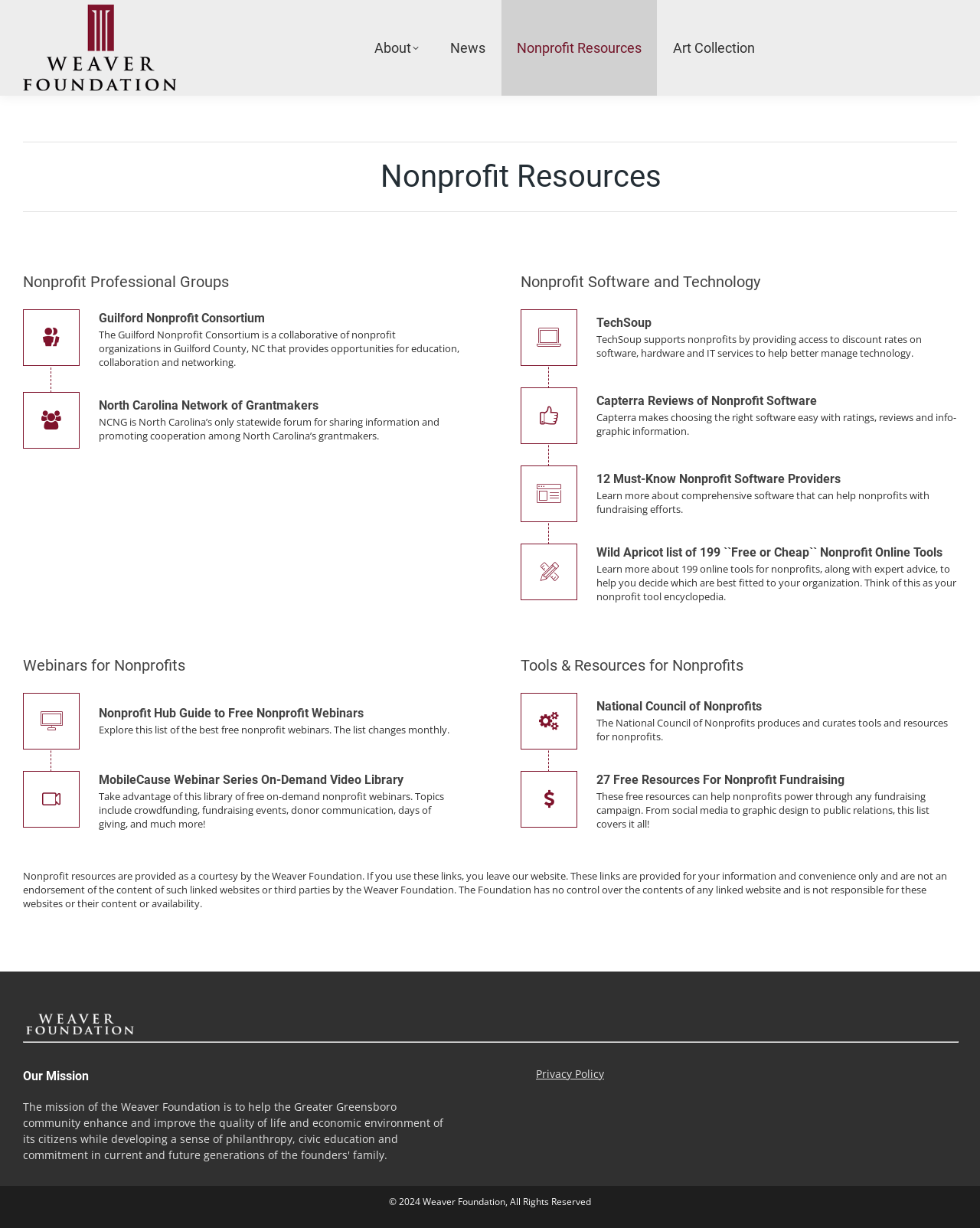Use a single word or phrase to answer this question: 
What is the purpose of the Guilford Nonprofit Consortium?

Education, collaboration, and networking